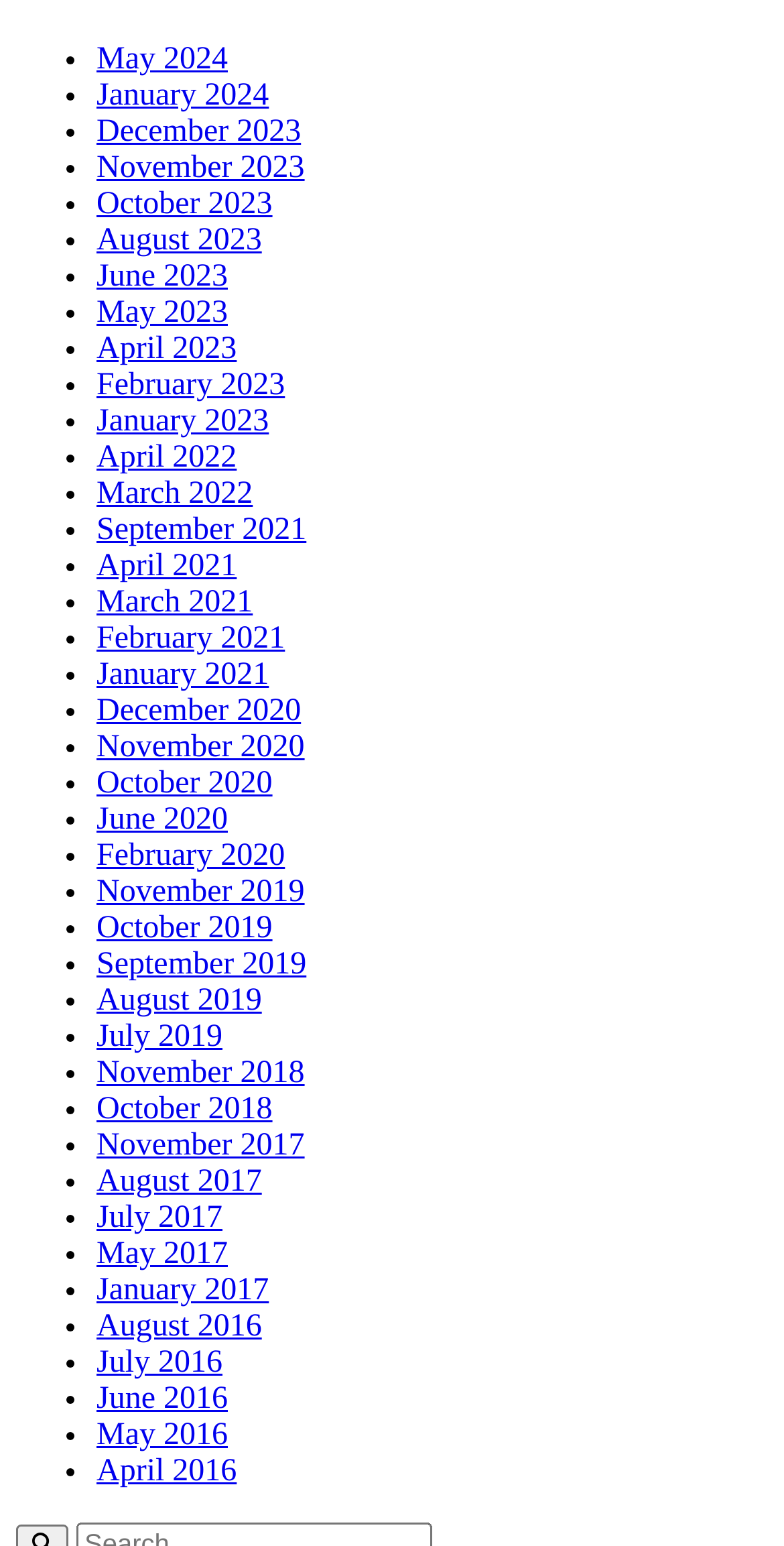Provide the bounding box coordinates of the UI element this sentence describes: "Texlibris".

None